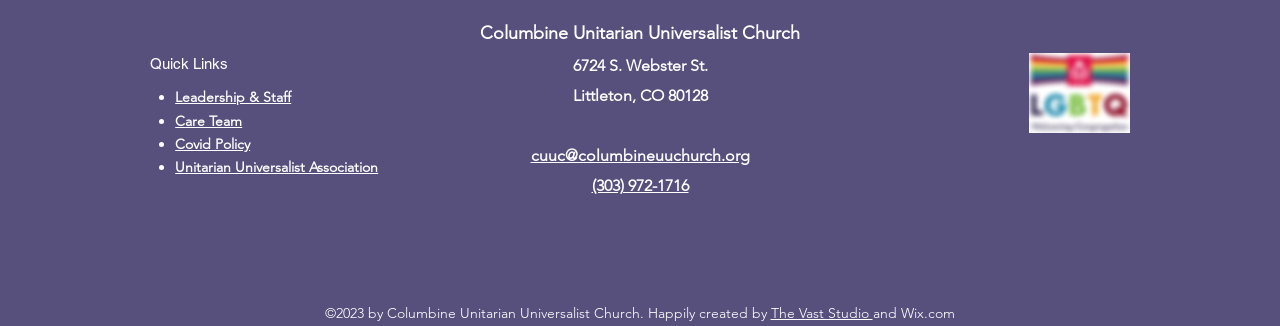Please specify the bounding box coordinates of the area that should be clicked to accomplish the following instruction: "Click on the 'Best Seat Covers for Kia Soul' link". The coordinates should consist of four float numbers between 0 and 1, i.e., [left, top, right, bottom].

None